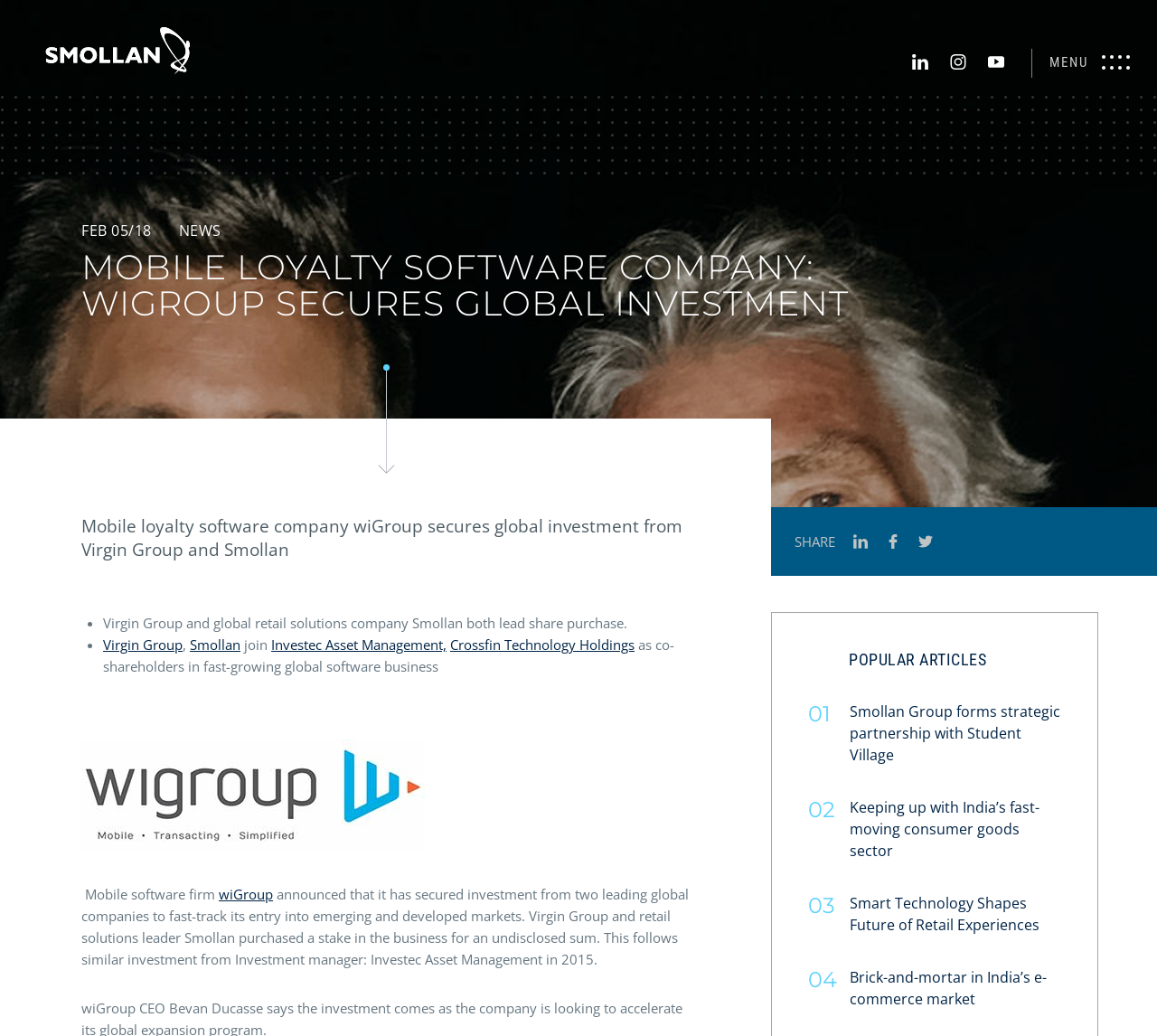Examine the image and give a thorough answer to the following question:
What is the purpose of wiGroup's investment?

The purpose of wiGroup's investment is to accelerate its global expansion program, as stated in the meta description and also in the static text 'Mobile software firm wiGroup announced that it has secured investment from two leading global companies to fast-track its entry into emerging and developed markets'.